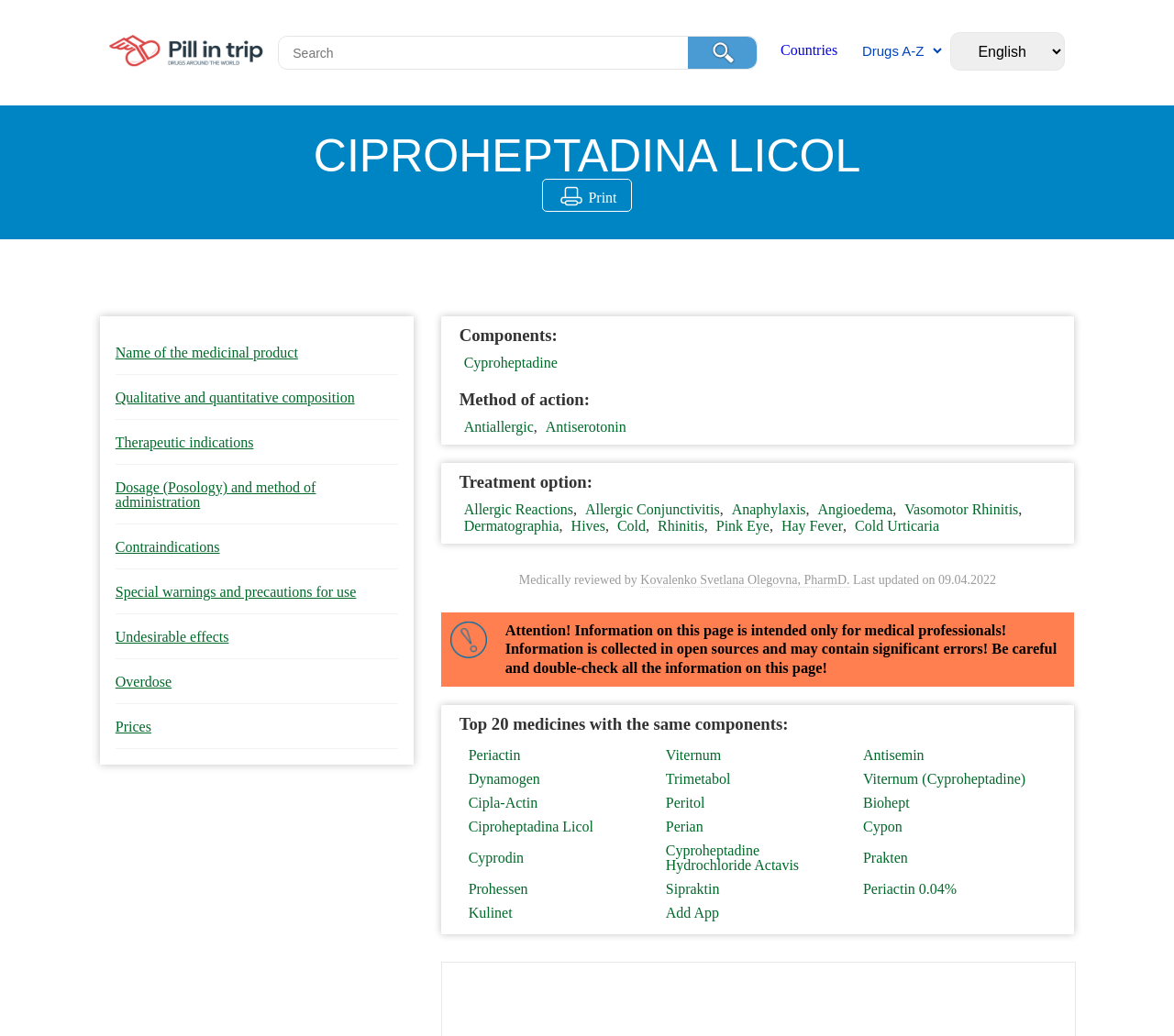What is the name of the medicinal product?
Observe the image and answer the question with a one-word or short phrase response.

Ciproheptadina Licol